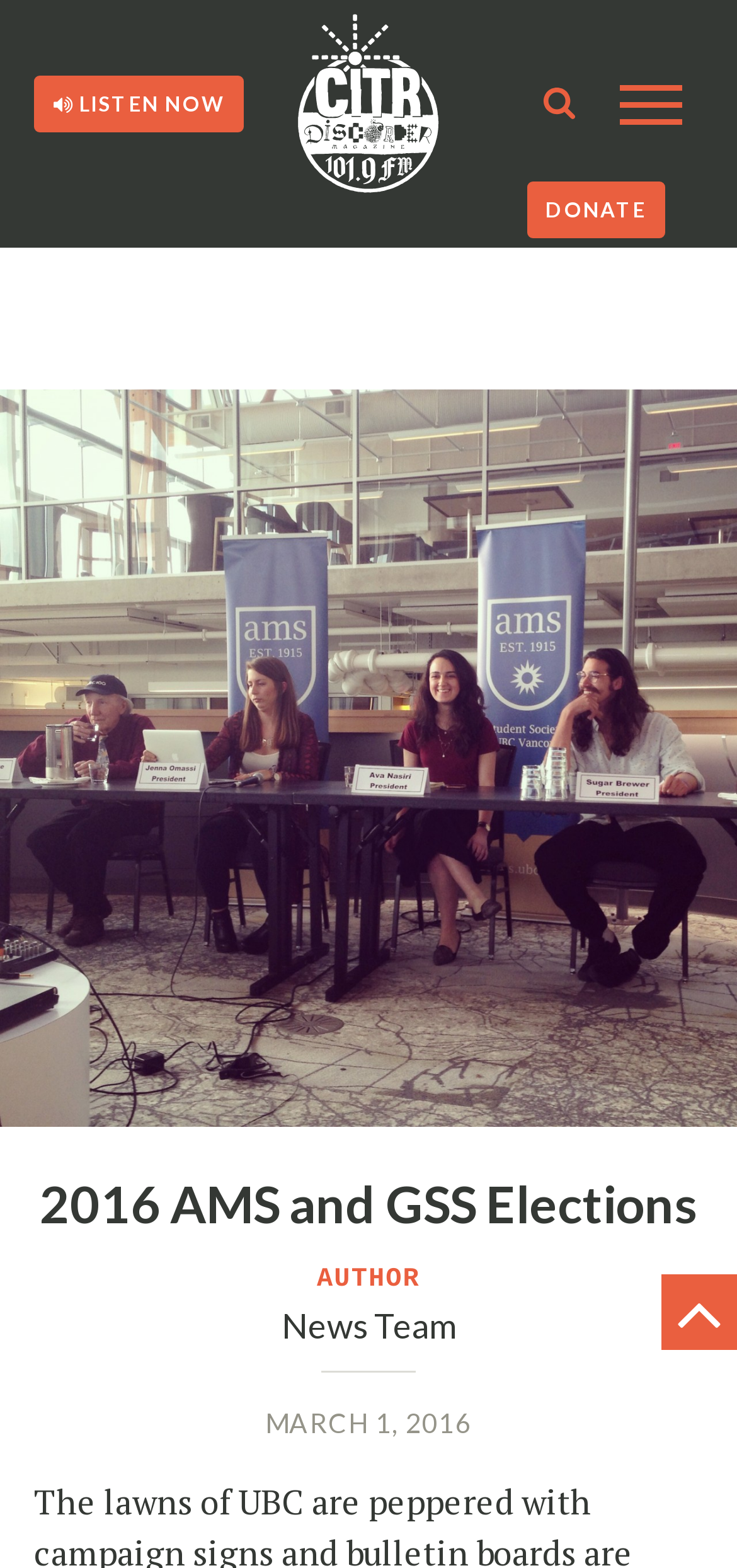Create a detailed narrative of the webpage’s visual and textual elements.

The webpage appears to be an article or news page about the 2016 AMS and GSS Elections. At the top, there is a heading that reads "CiTR" and an image beside it. Below this, there is a link that says "LISTEN NOW" with a small image to its left. To the right of this link, there is a button labeled "Toggle navigation". 

Further down, there is a large heading that reads "2016 AMS and GSS Elections". Below this heading, there is a description list with a term labeled "AUTHOR" and a detail that contains a link to the "News Team". 

On the right side of the page, there are several links and buttons, including a link to "DONATE" and a button labeled "CLOSE SEARCH". There is also an image with a campaign sign and a bulletin board with posters, which is likely related to the election topic. 

At the bottom of the page, there is a time stamp that reads "MARCH 1, 2016". Overall, the page appears to be a news article or election information page with various links, buttons, and images.